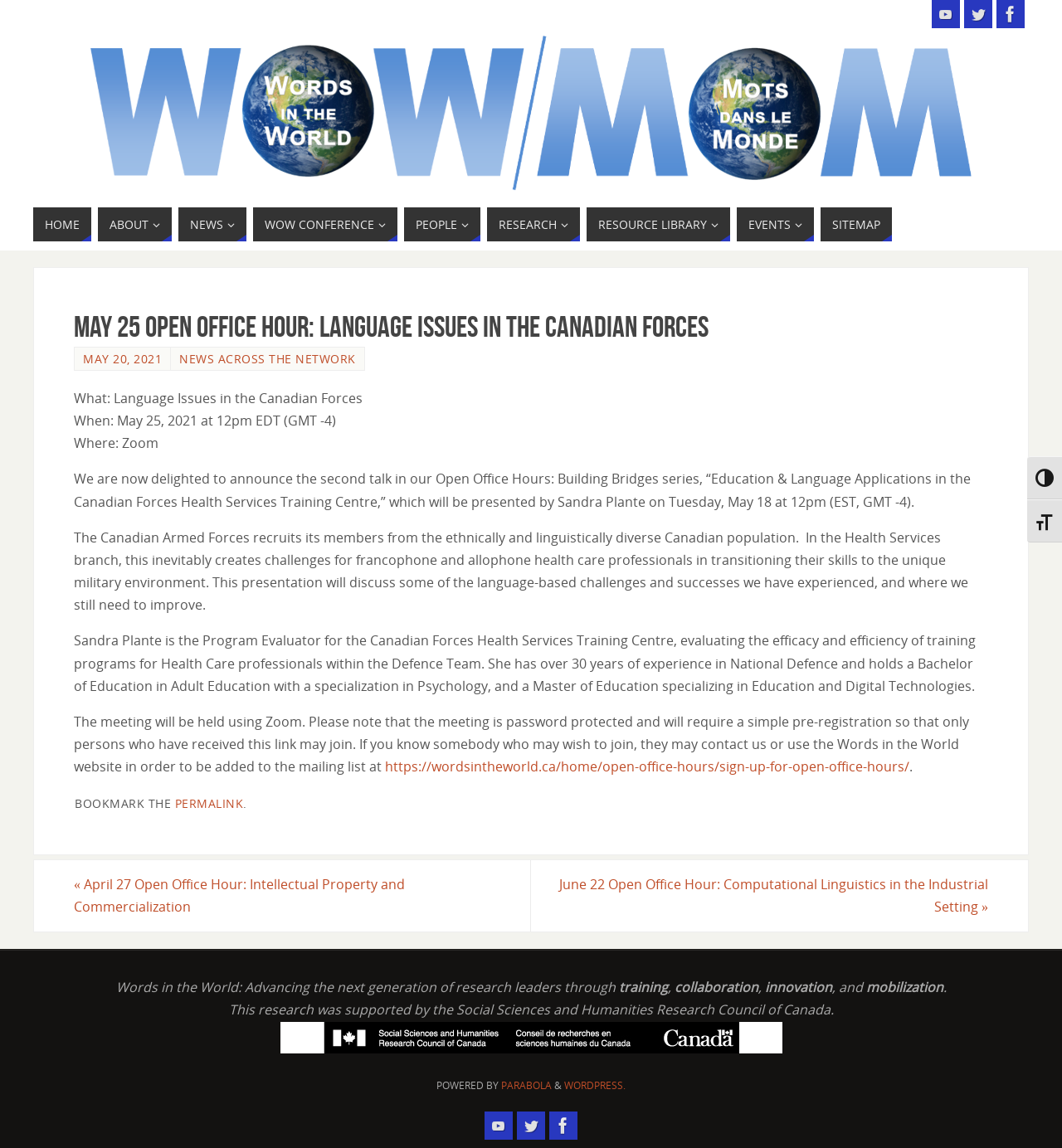Please provide a comprehensive answer to the question based on the screenshot: What is the platform used for the Open Office Hour on May 25?

The platform used for the Open Office Hour on May 25 is Zoom, as mentioned in the description of the event, where it says 'Where: Zoom'.